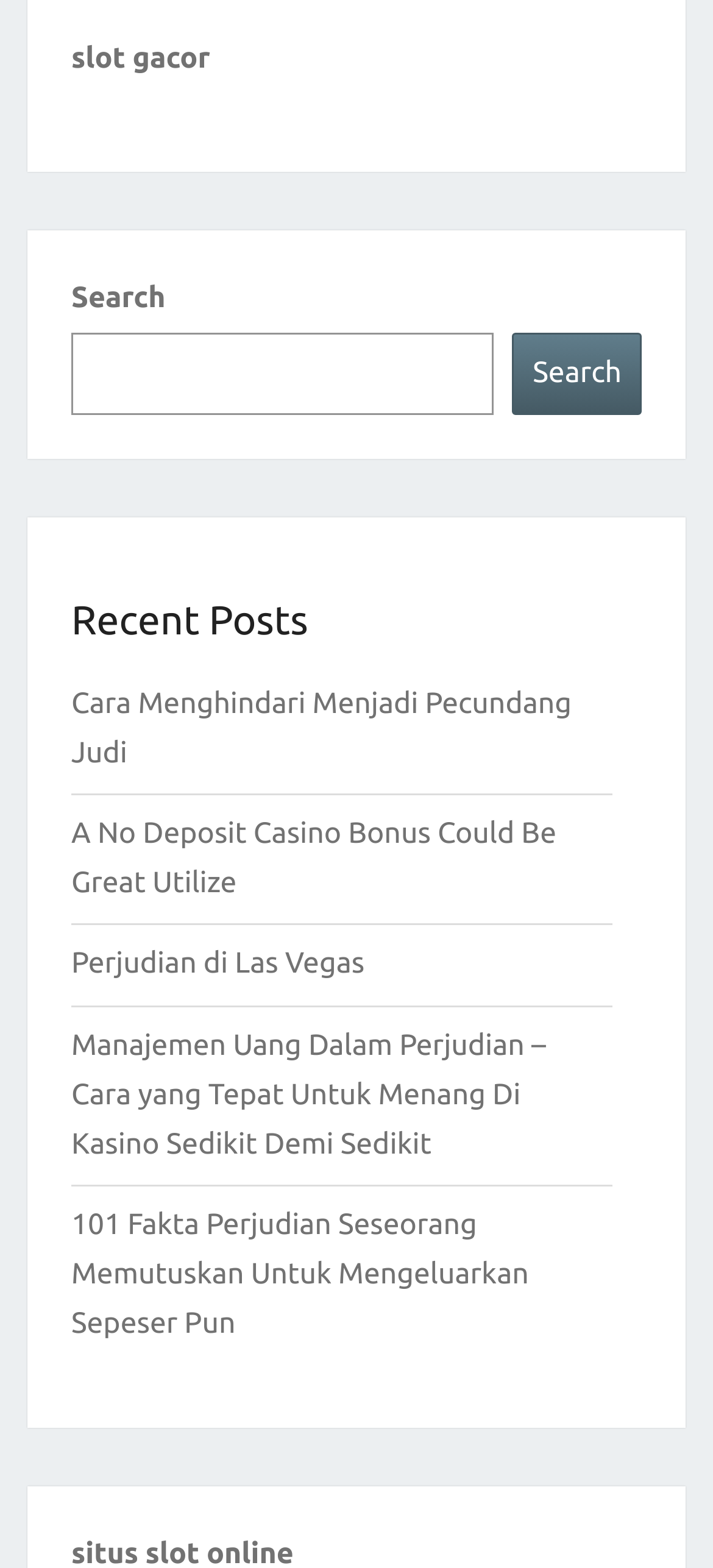Determine the bounding box coordinates for the area that needs to be clicked to fulfill this task: "visit 'Perjudian di Las Vegas'". The coordinates must be given as four float numbers between 0 and 1, i.e., [left, top, right, bottom].

[0.1, 0.604, 0.511, 0.625]